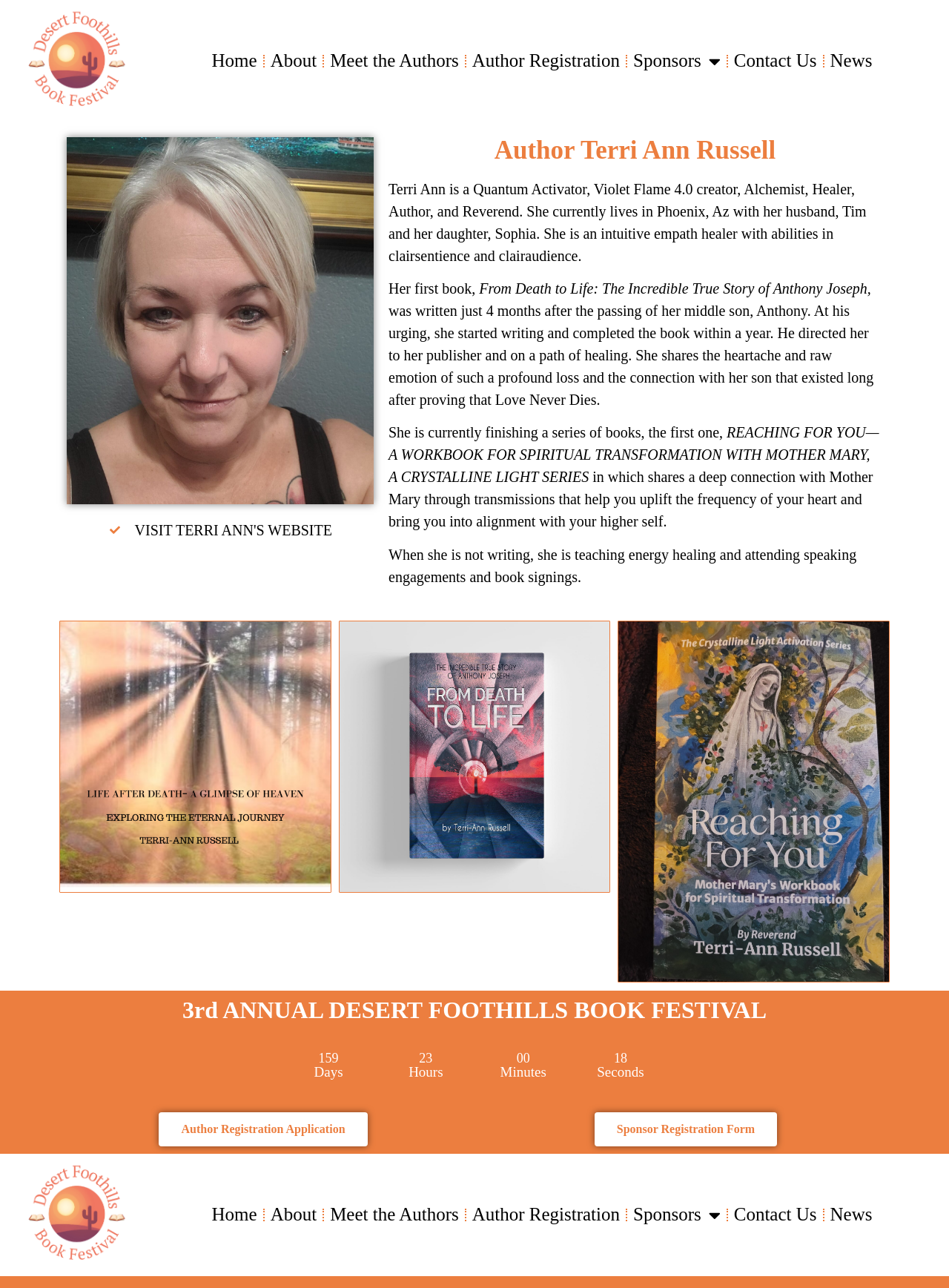Bounding box coordinates are to be given in the format (top-left x, top-left y, bottom-right x, bottom-right y). All values must be floating point numbers between 0 and 1. Provide the bounding box coordinate for the UI element described as: Author Registration Application

[0.168, 0.864, 0.387, 0.89]